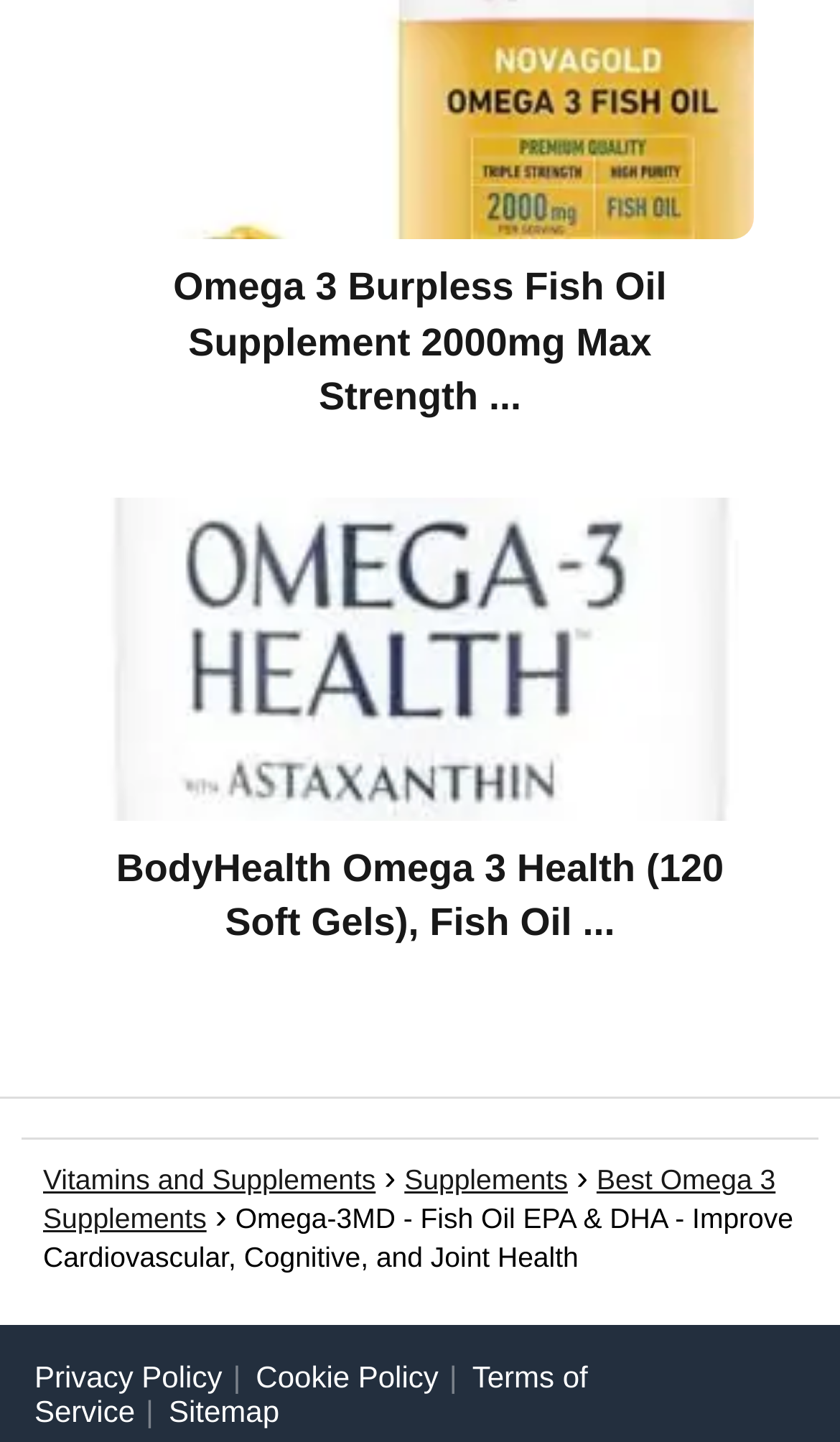Using the element description provided, determine the bounding box coordinates in the format (top-left x, top-left y, bottom-right x, bottom-right y). Ensure that all values are floating point numbers between 0 and 1. Element description: Privacy Policy

[0.041, 0.943, 0.264, 0.967]